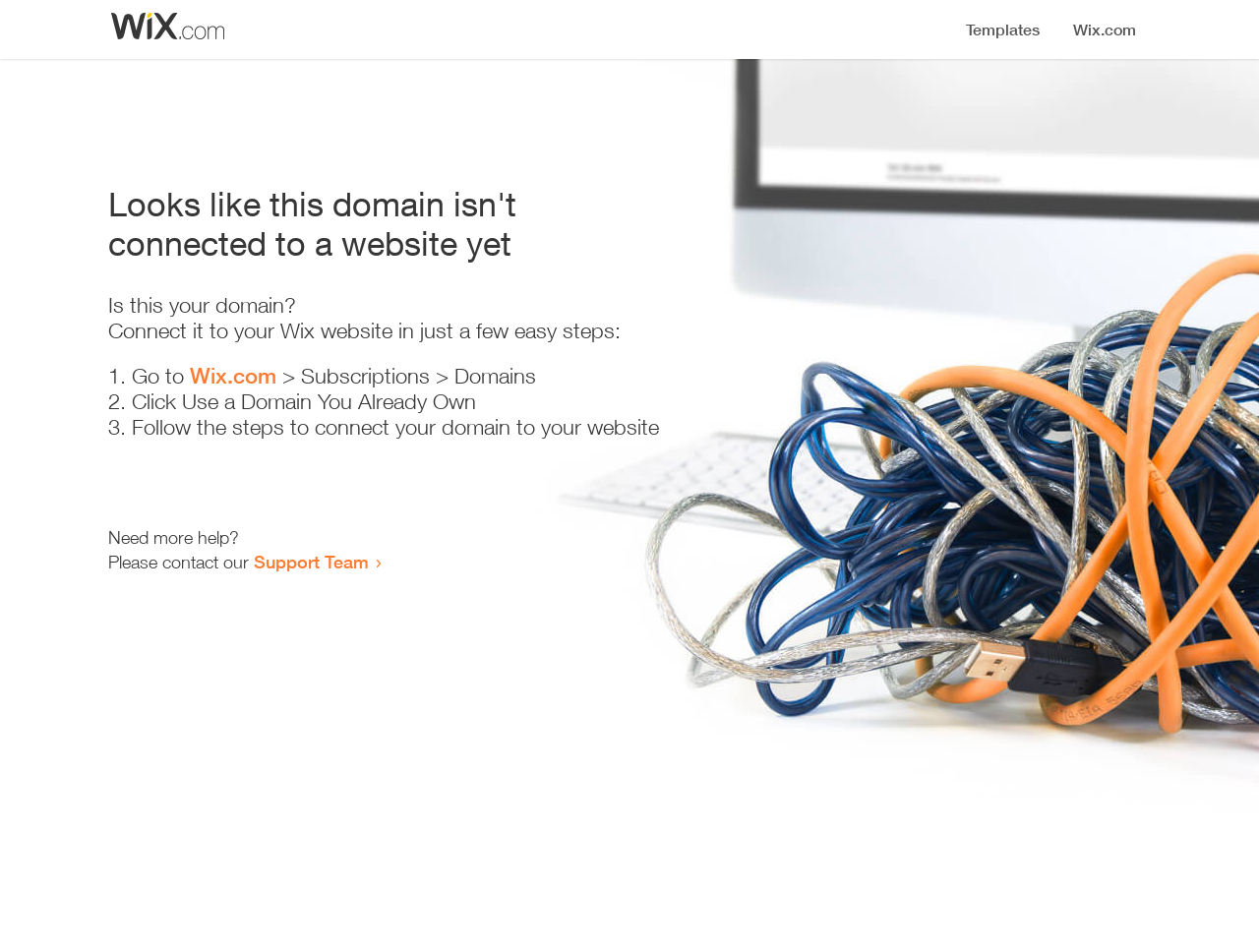What is the current status of the domain?
Give a comprehensive and detailed explanation for the question.

The webpage indicates that the domain is not connected to a website yet, as stated in the heading 'Looks like this domain isn't connected to a website yet'.